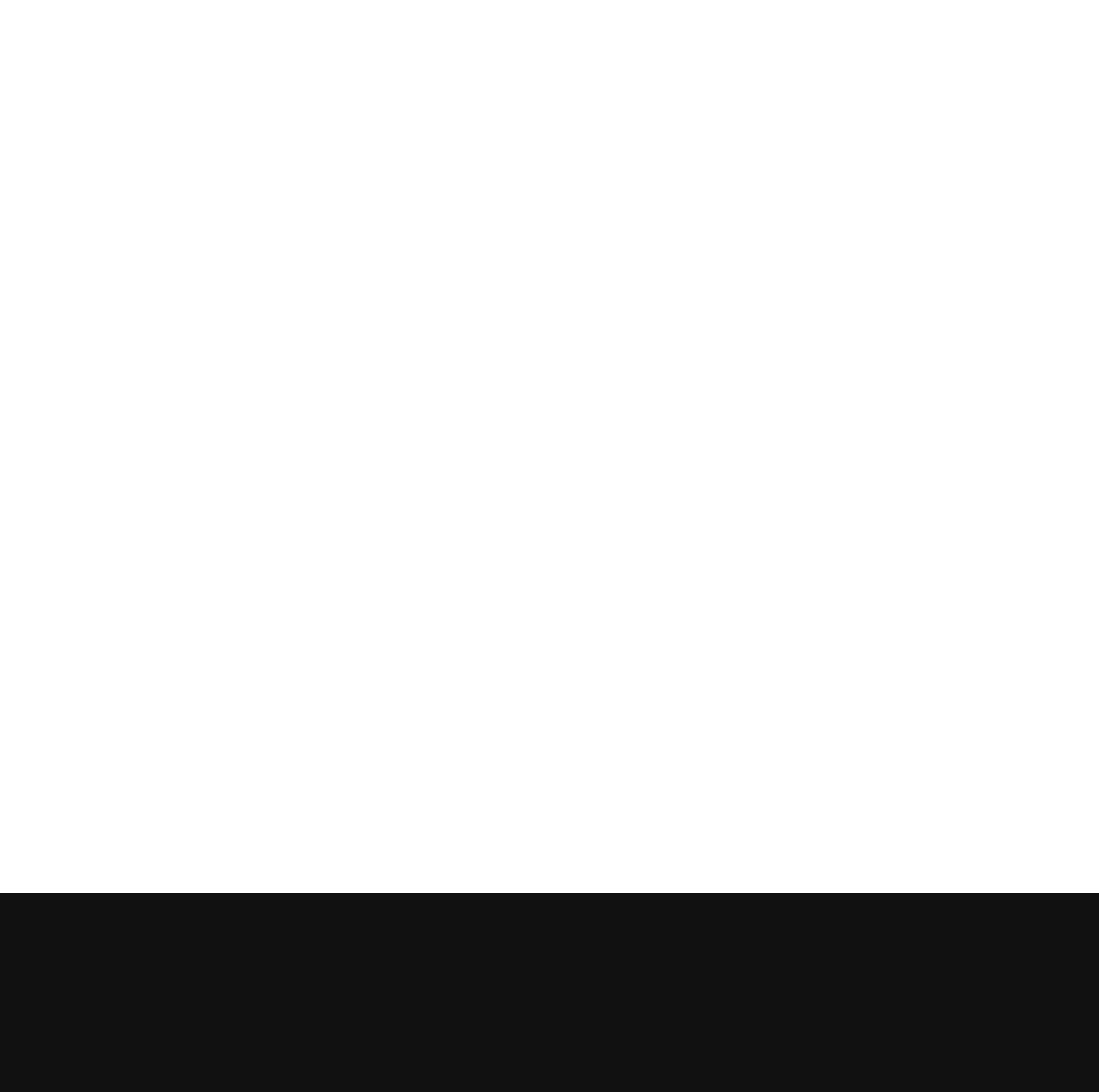Please locate the bounding box coordinates for the element that should be clicked to achieve the following instruction: "Contact Us". Ensure the coordinates are given as four float numbers between 0 and 1, i.e., [left, top, right, bottom].

None